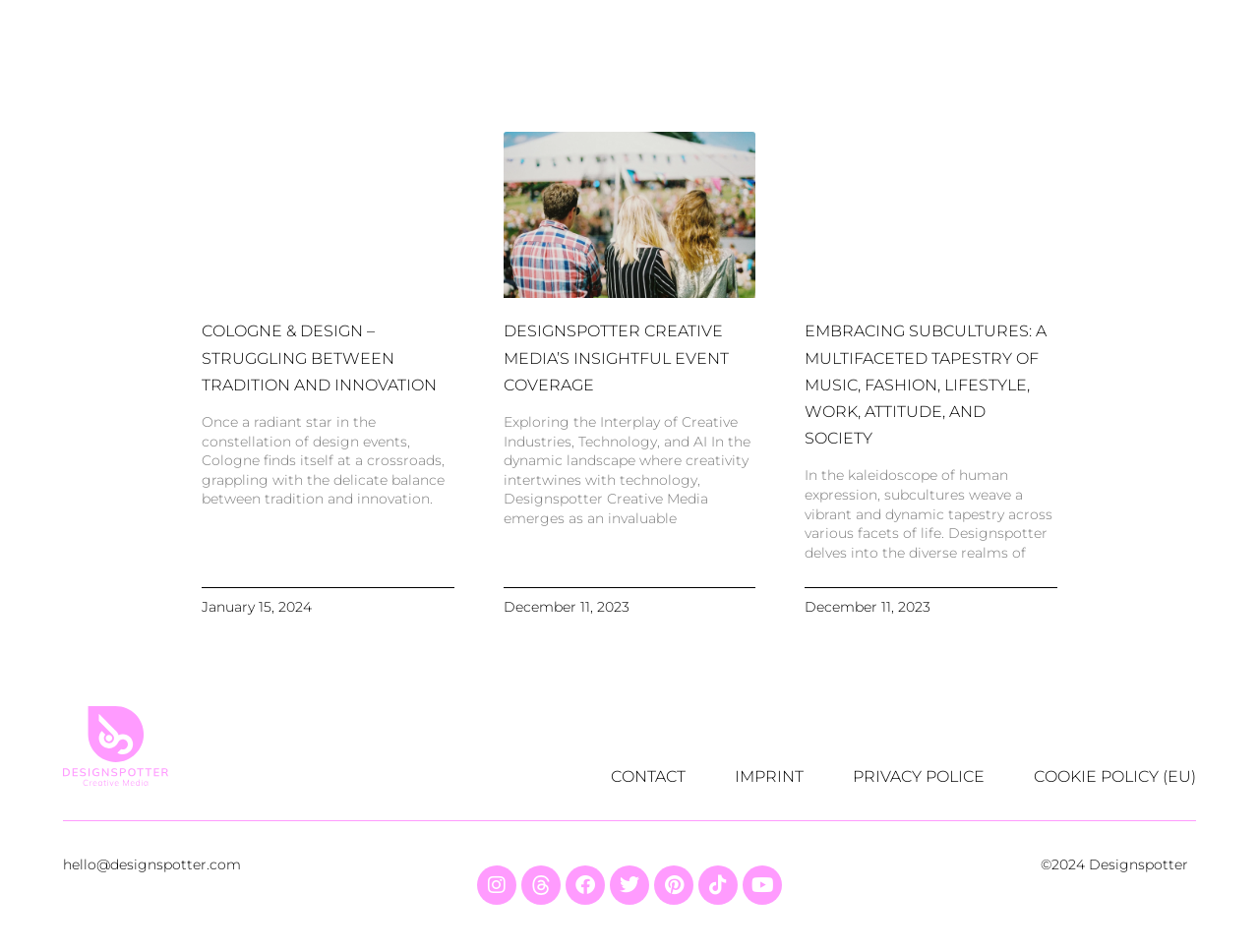Answer briefly with one word or phrase:
What is the copyright year mentioned on the webpage?

2024